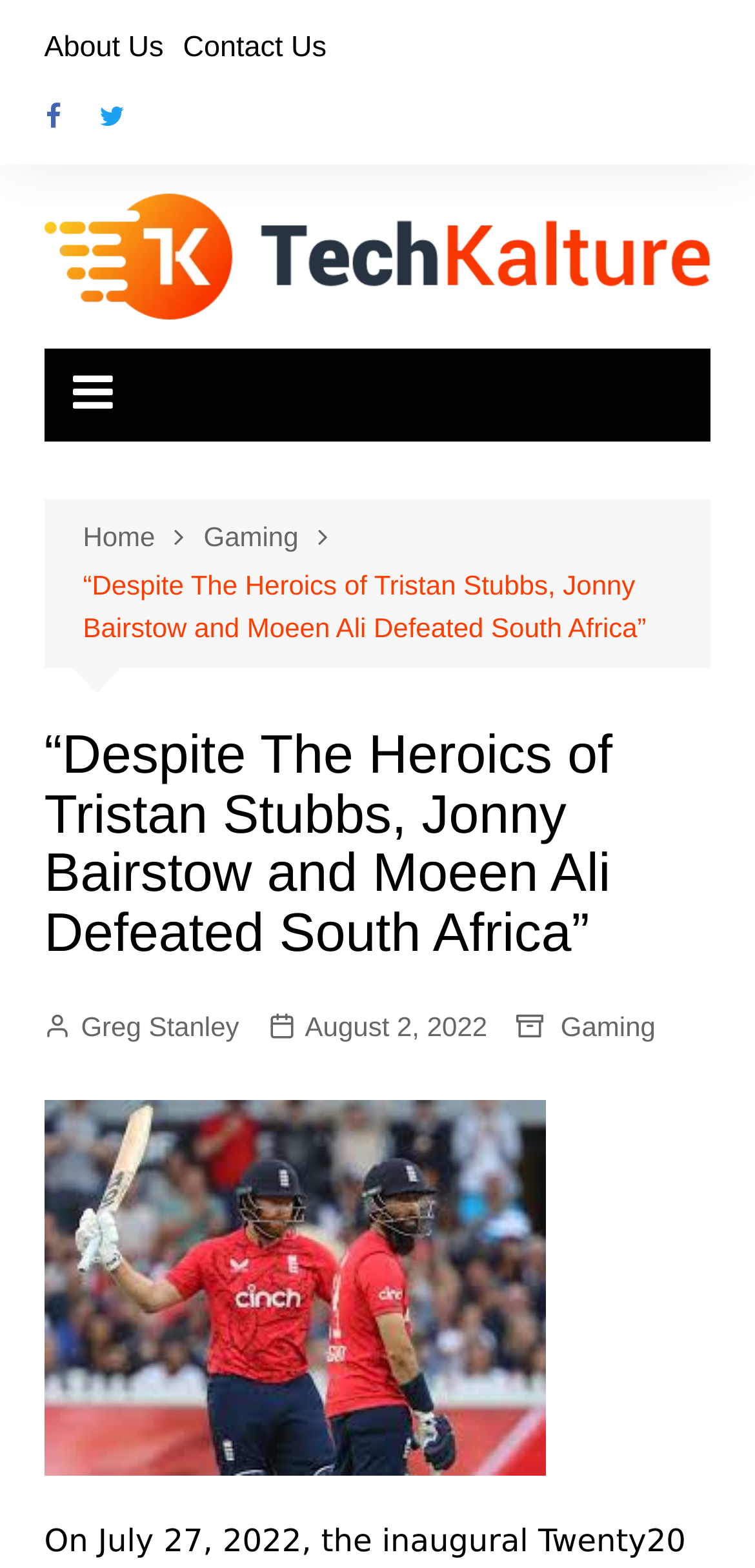What type of article is this?
Using the image, answer in one word or phrase.

Gaming